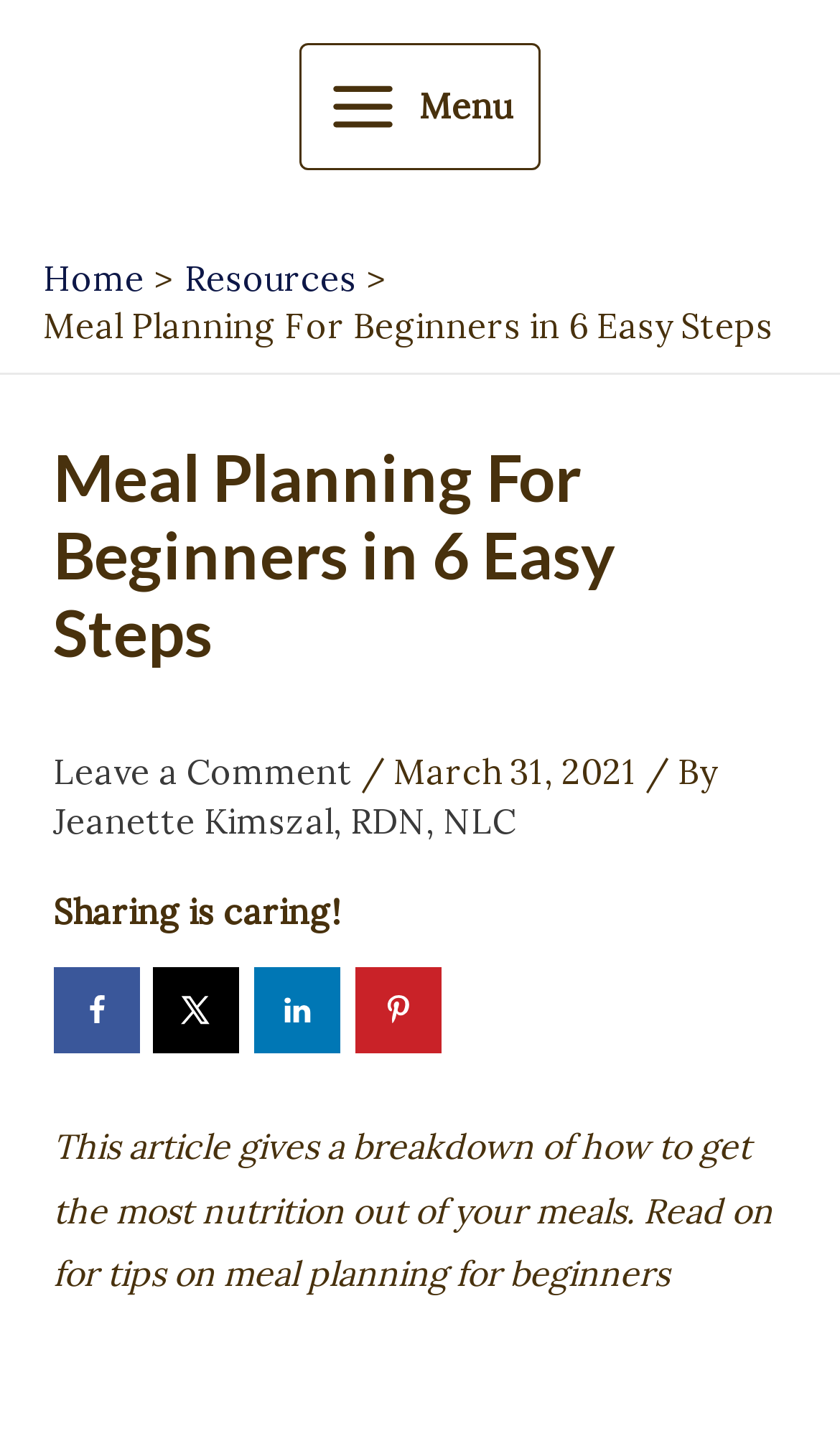Who is the author of the article?
Provide an in-depth and detailed answer to the question.

The author of the article can be found by looking at the text '/ By Jeanette Kimszal, RDN, NLC' which is located below the header and above the article content.